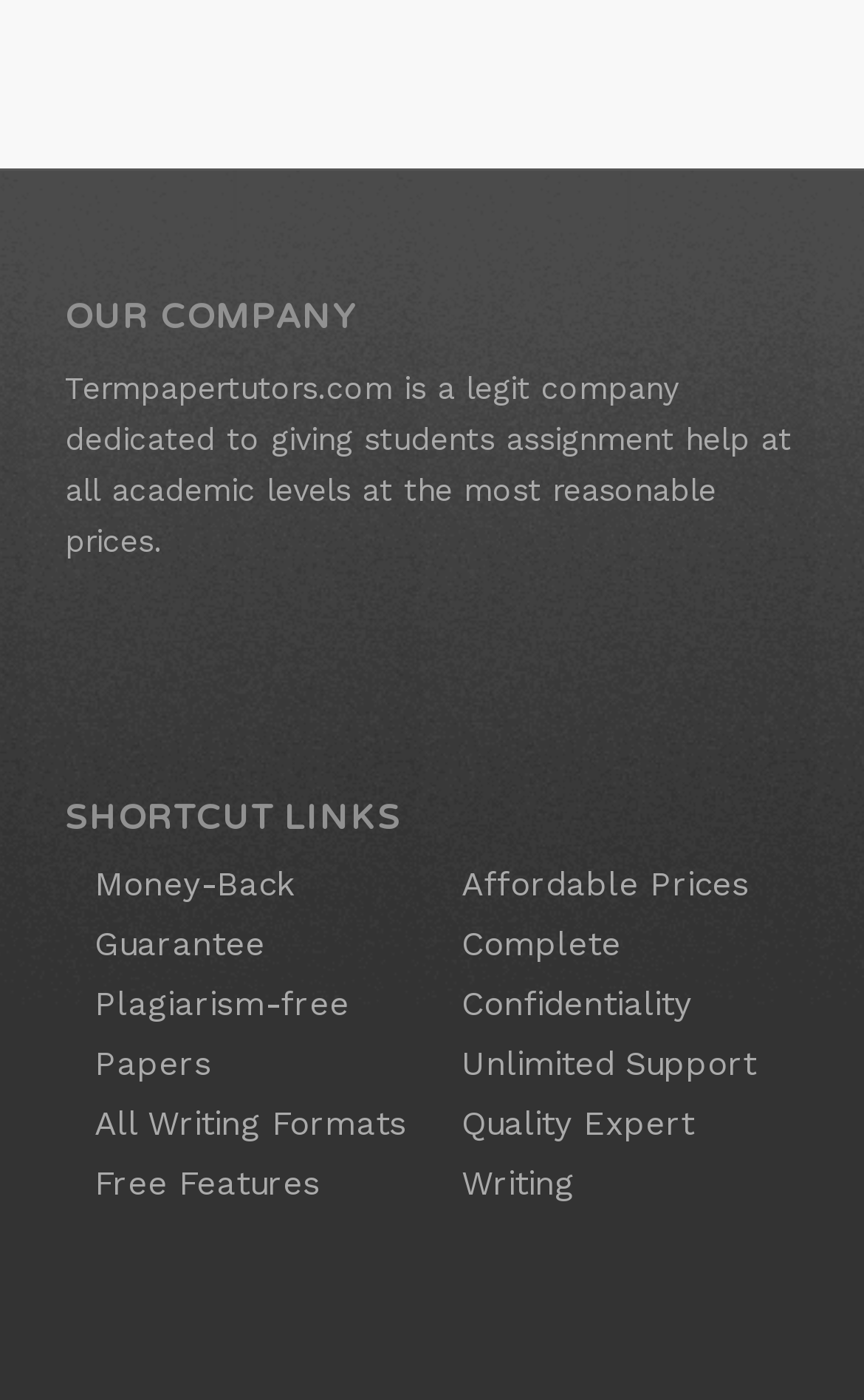Please identify the bounding box coordinates of the element's region that I should click in order to complete the following instruction: "Add to cart". The bounding box coordinates consist of four float numbers between 0 and 1, i.e., [left, top, right, bottom].

None